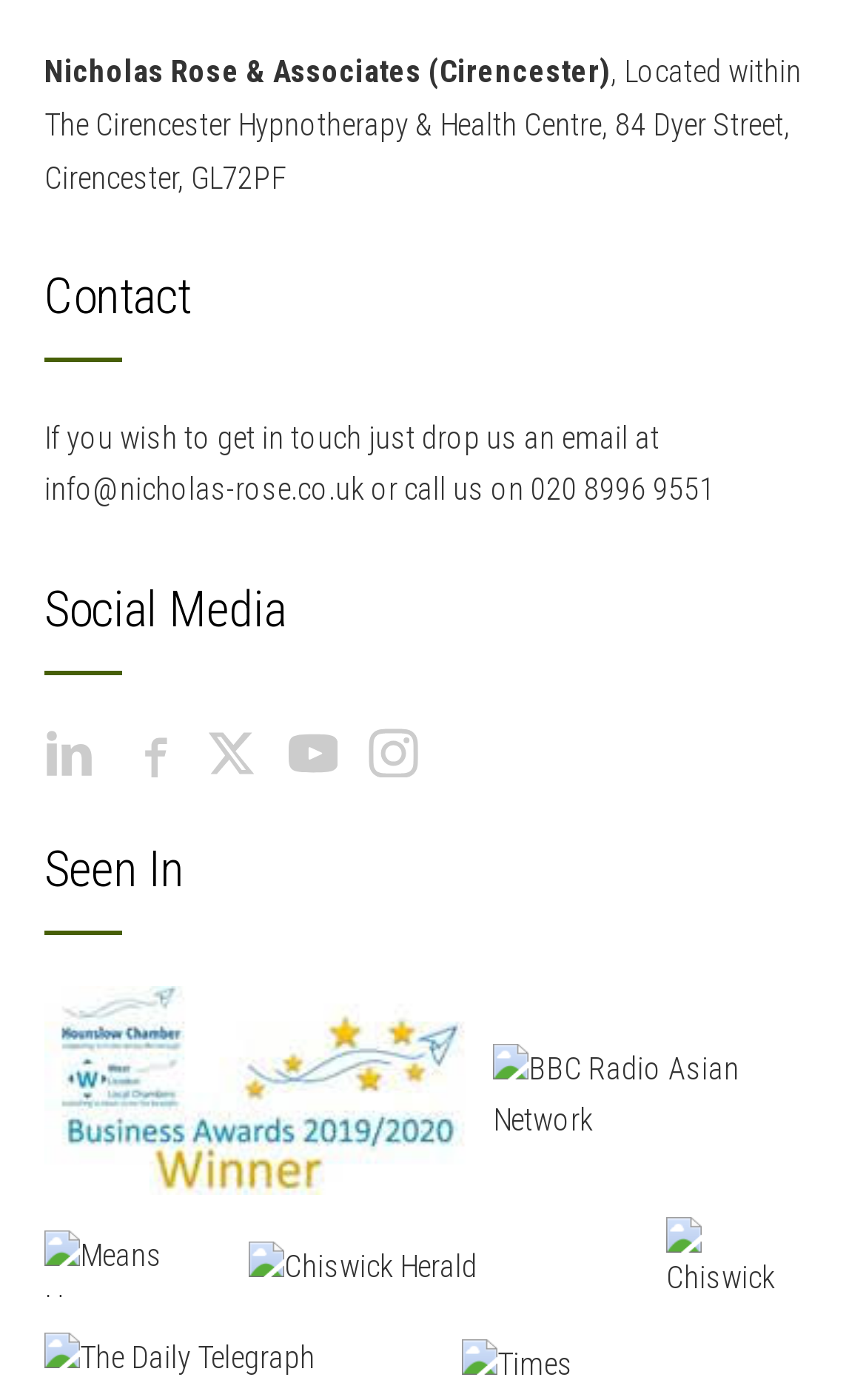Determine the bounding box coordinates of the region I should click to achieve the following instruction: "go to the fifth link". Ensure the bounding box coordinates are four float numbers between 0 and 1, i.e., [left, top, right, bottom].

None